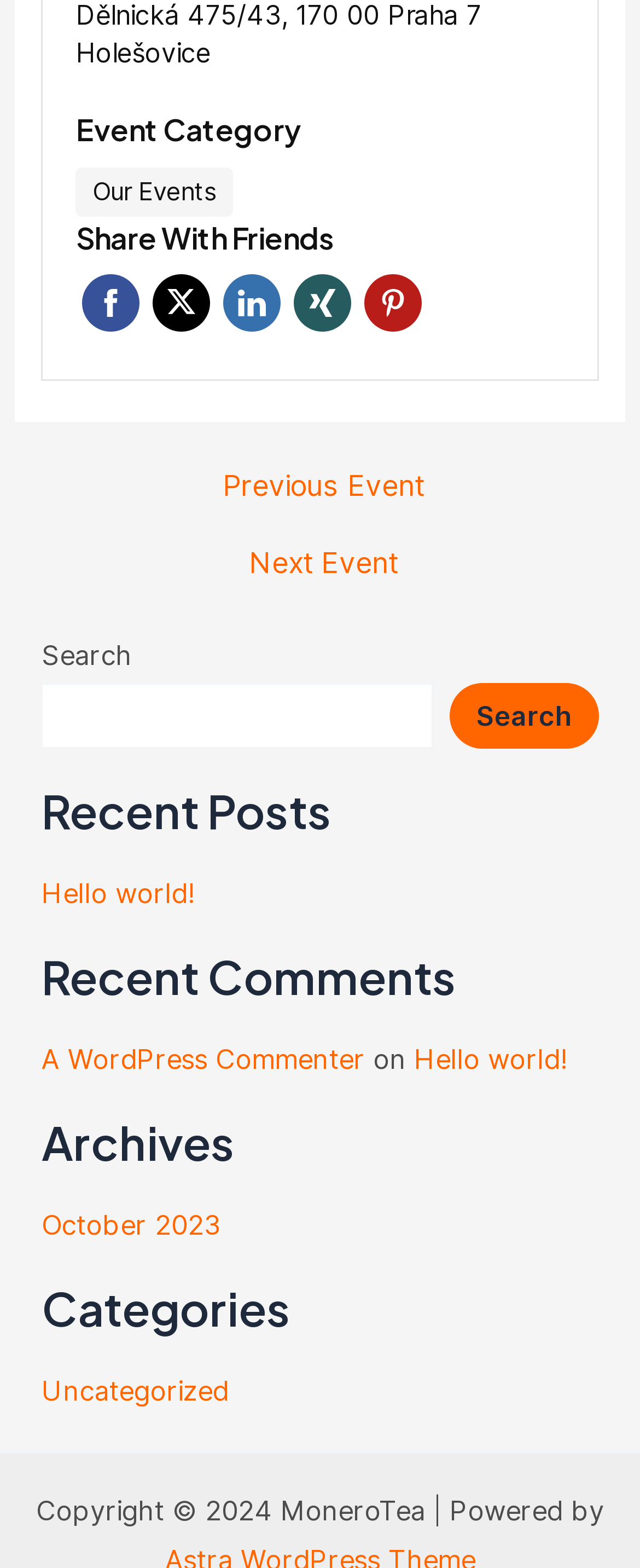Please find the bounding box for the UI element described by: "Xing".

[0.46, 0.174, 0.549, 0.211]